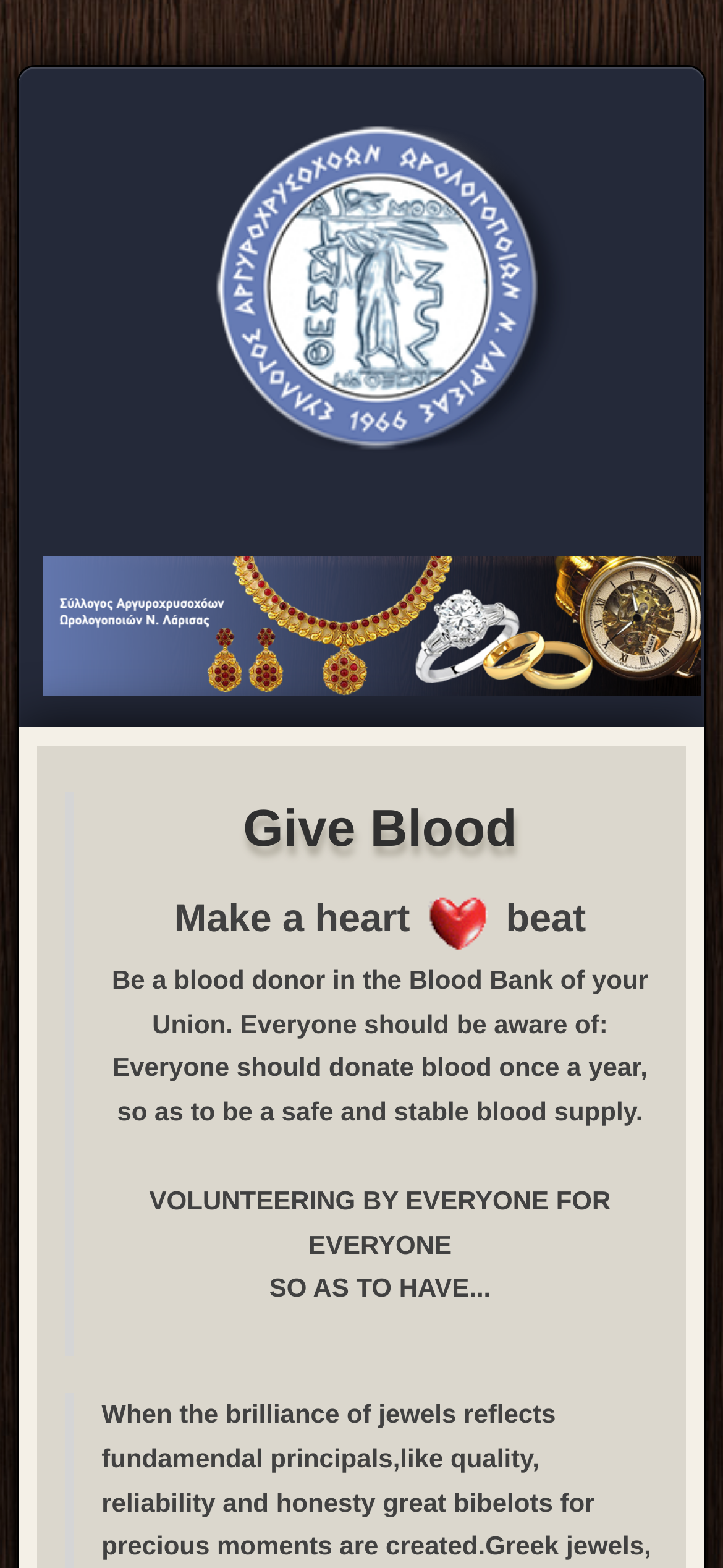Please answer the following question using a single word or phrase: 
What is the main theme of this webpage?

Blood donation